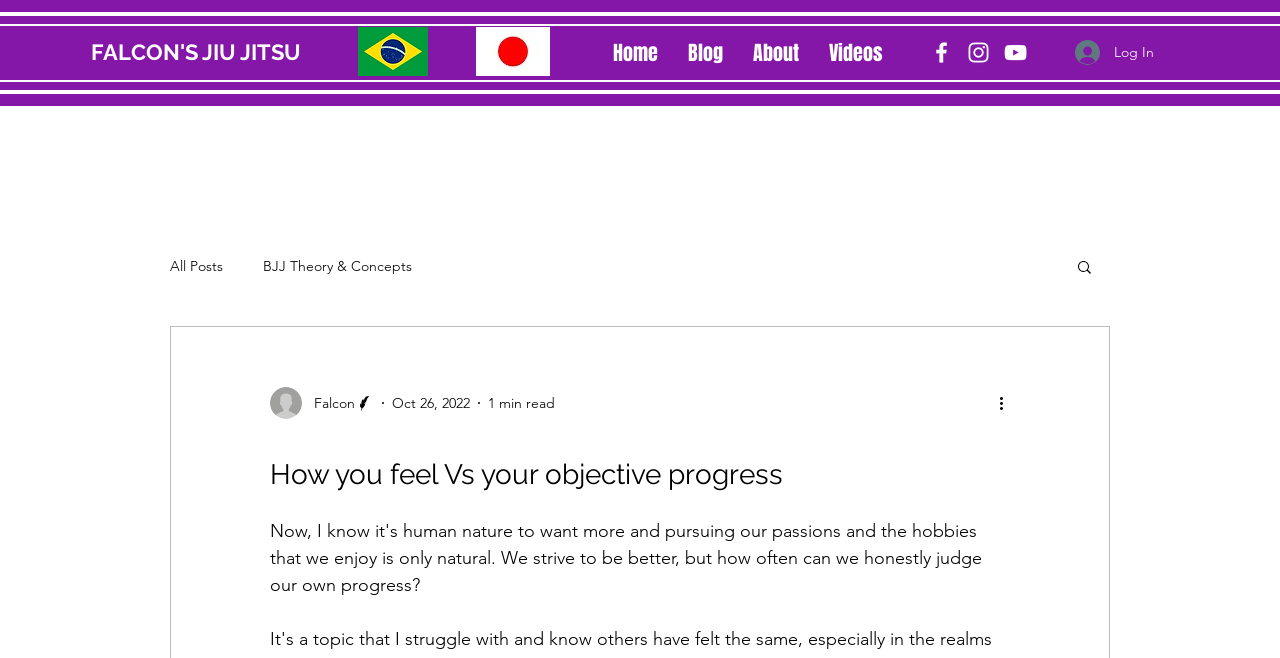Please identify the coordinates of the bounding box that should be clicked to fulfill this instruction: "Visit the 'Videos' page".

[0.636, 0.058, 0.702, 0.103]